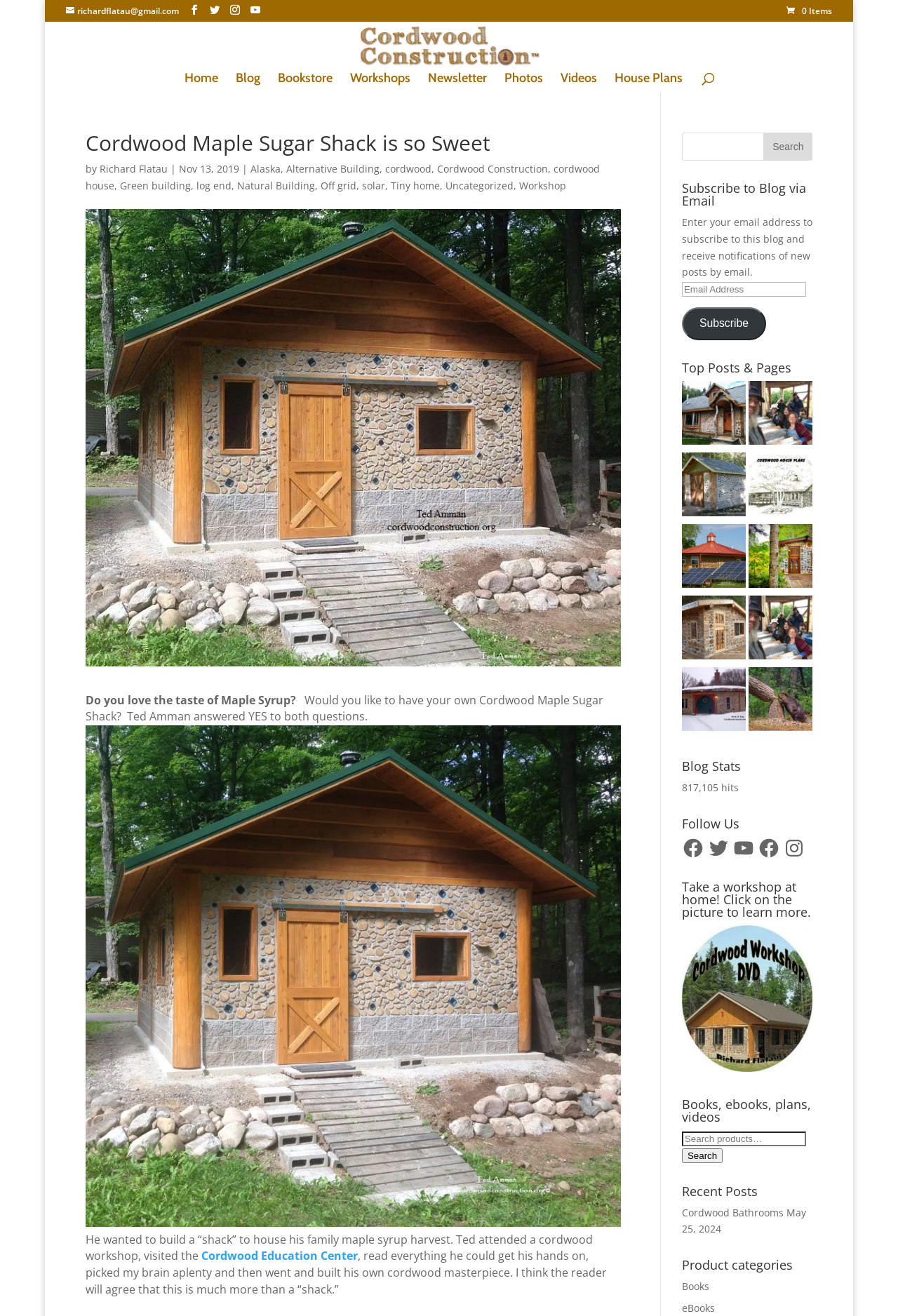For the given element description Add to cart, determine the bounding box coordinates of the UI element. The coordinates should follow the format (top-left x, top-left y, bottom-right x, bottom-right y) and be within the range of 0 to 1.

None